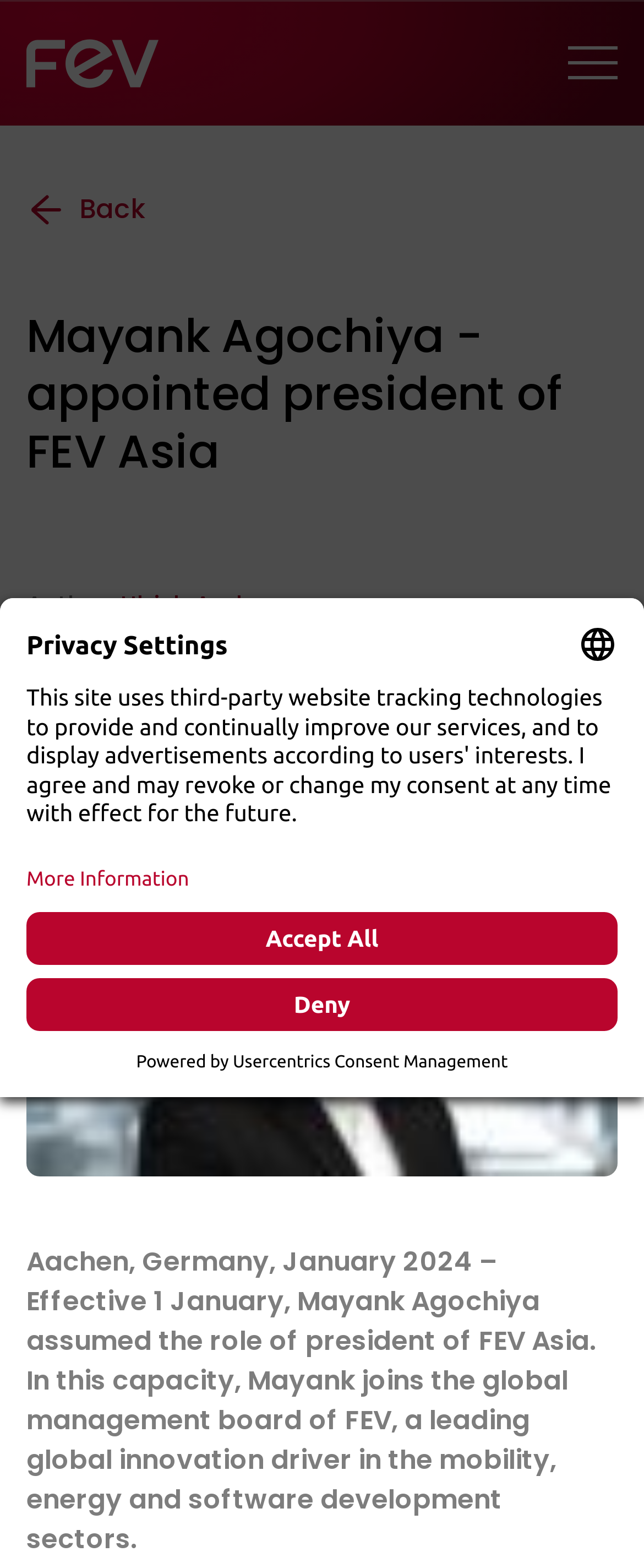Identify the coordinates of the bounding box for the element that must be clicked to accomplish the instruction: "Go to the home page".

[0.041, 0.017, 0.246, 0.064]